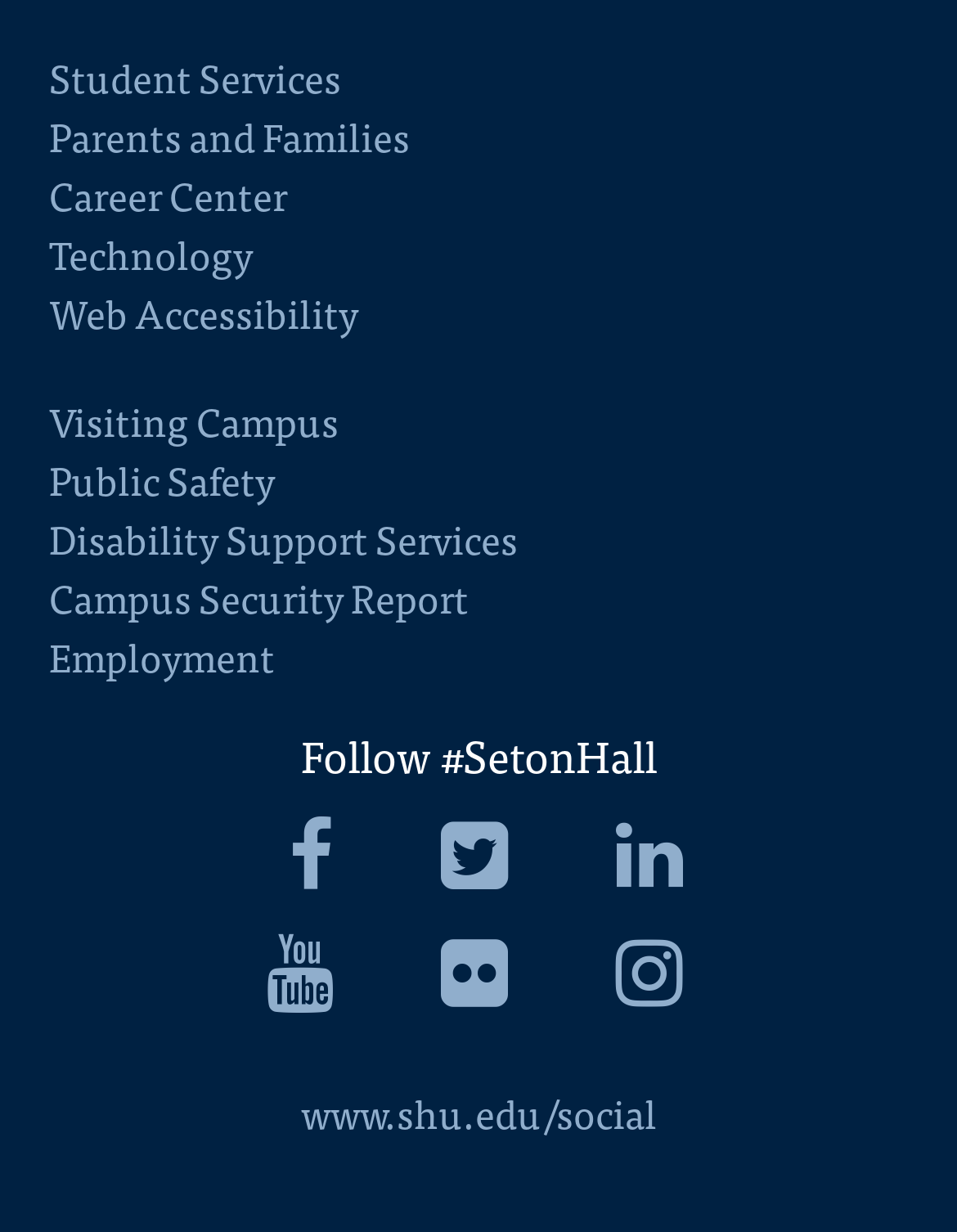Given the element description Disability Support Services, identify the bounding box coordinates for the UI element on the webpage screenshot. The format should be (top-left x, top-left y, bottom-right x, bottom-right y), with values between 0 and 1.

[0.051, 0.411, 0.541, 0.462]